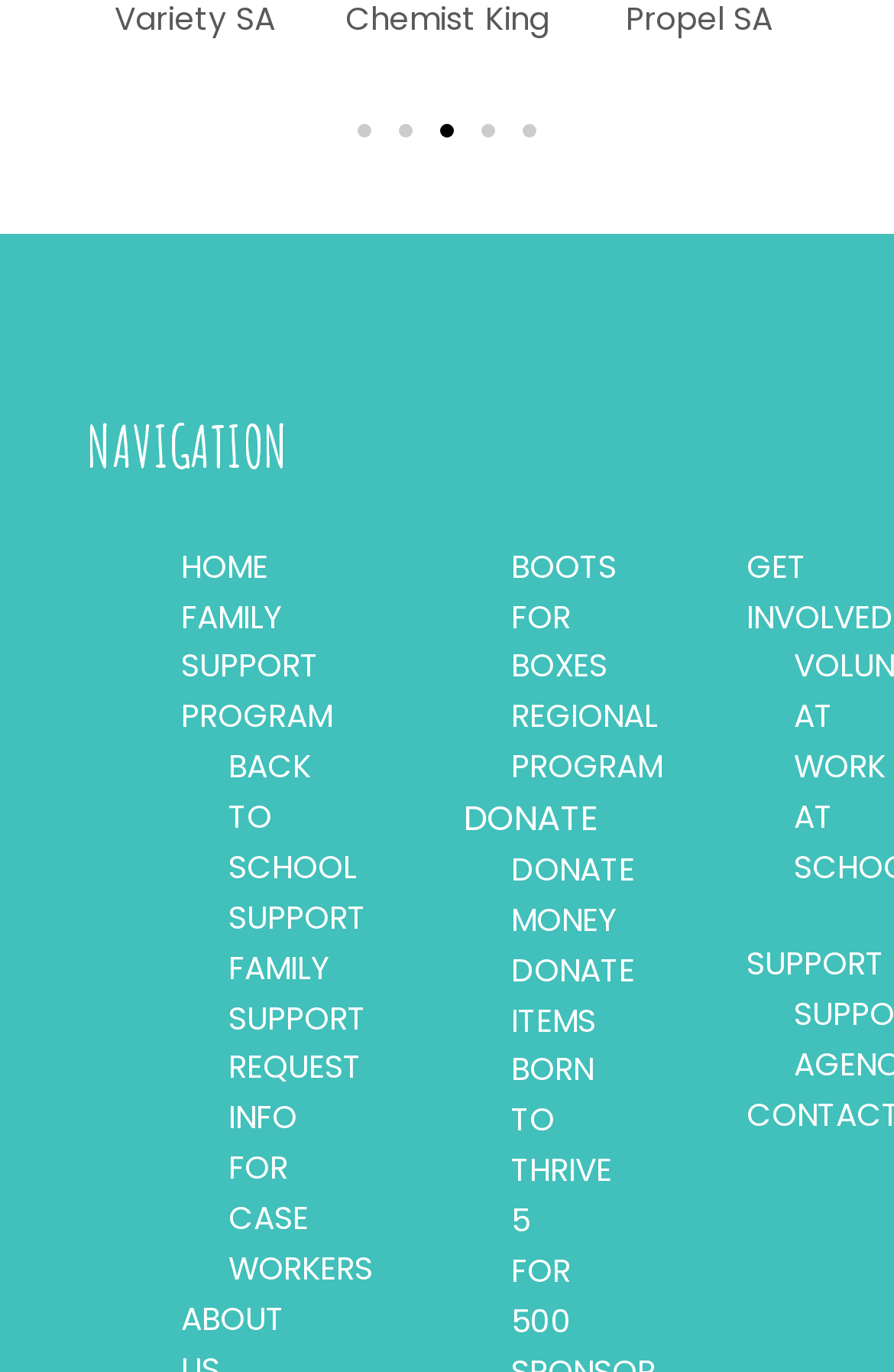Could you find the bounding box coordinates of the clickable area to complete this instruction: "View family support program"?

[0.203, 0.428, 0.372, 0.533]